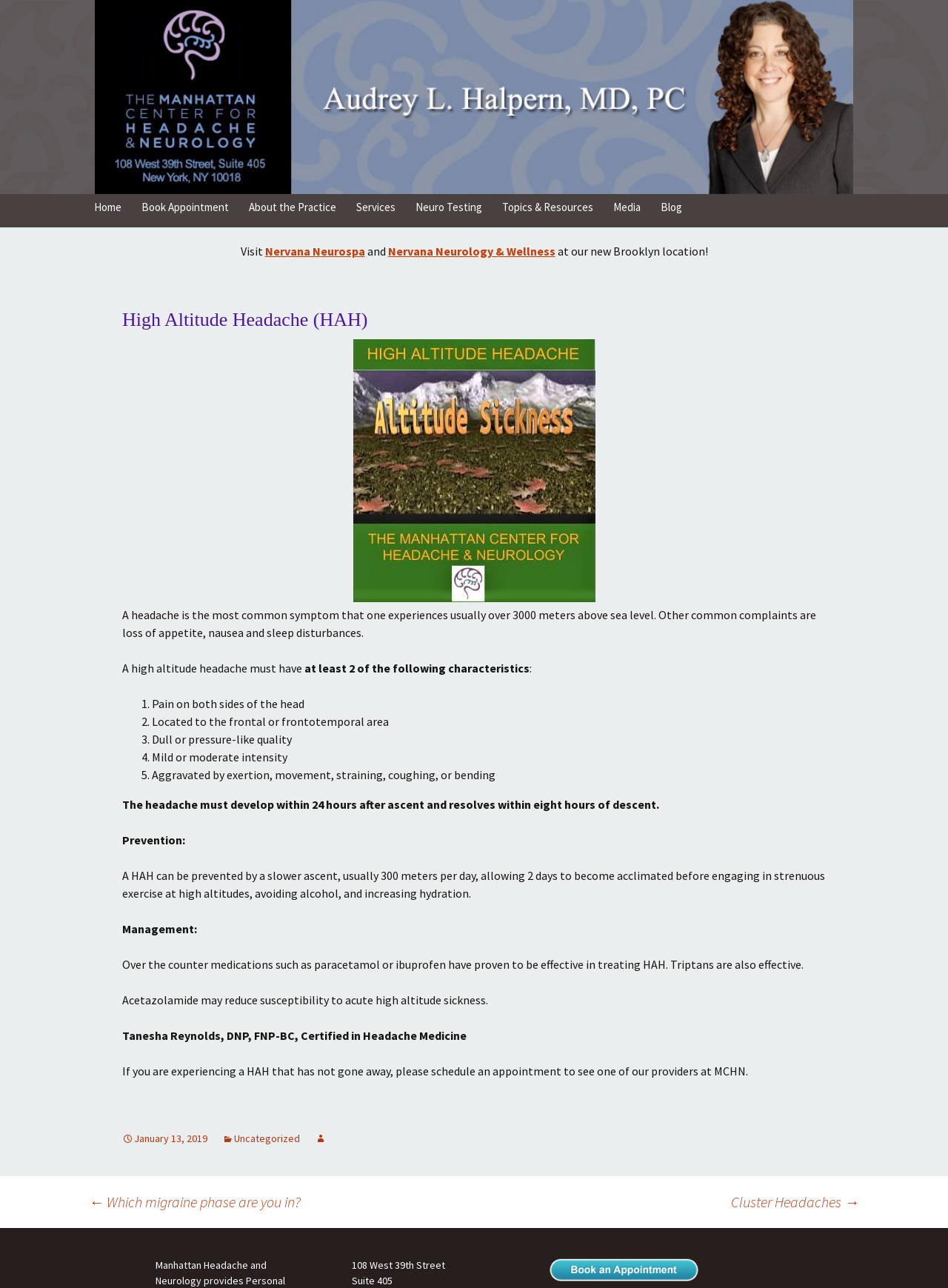Determine the bounding box coordinates of the clickable region to carry out the instruction: "Click the 'Book Appointment' link".

[0.14, 0.15, 0.251, 0.171]